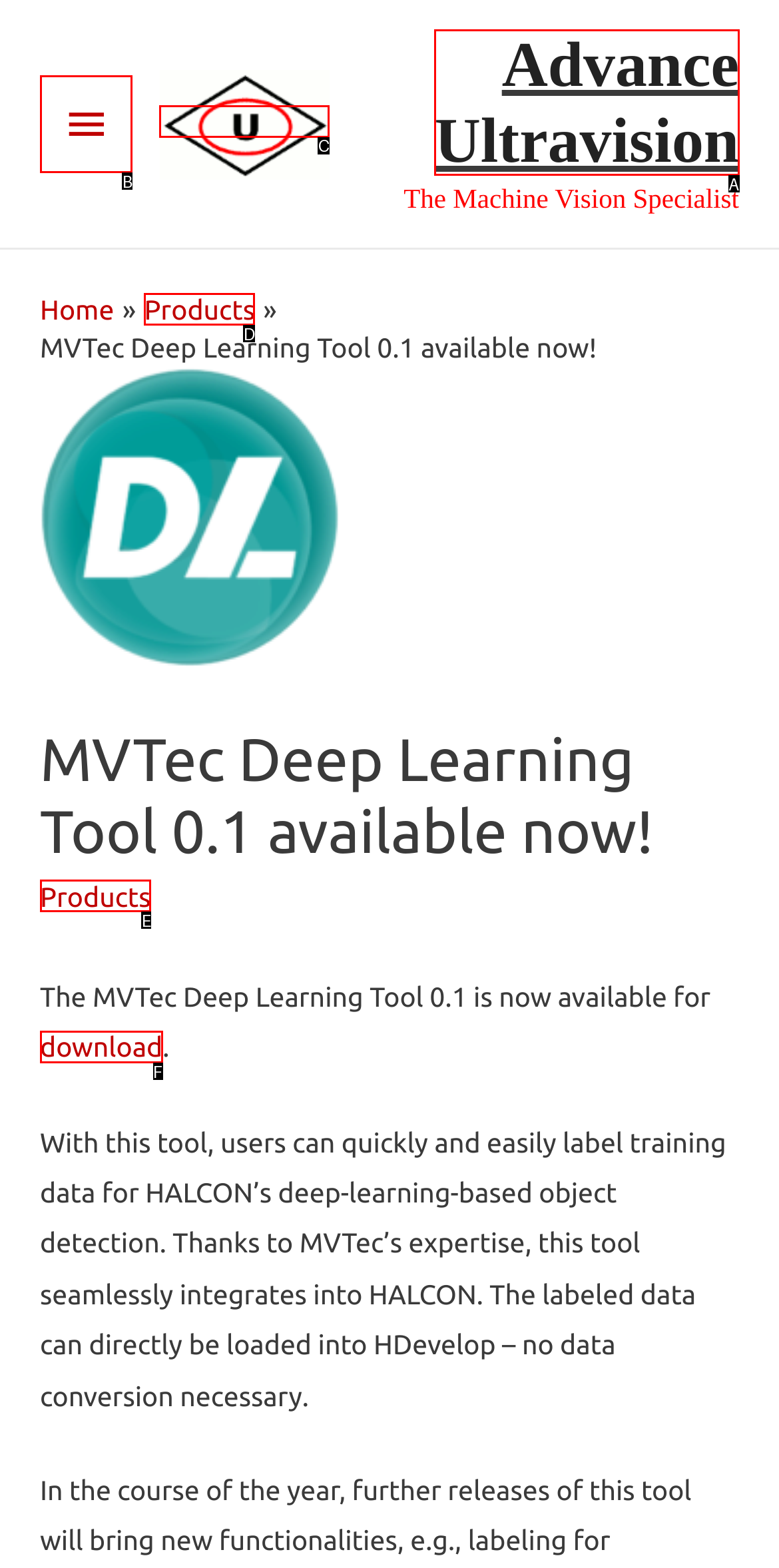Please determine which option aligns with the description: Main Menu. Respond with the option’s letter directly from the available choices.

B